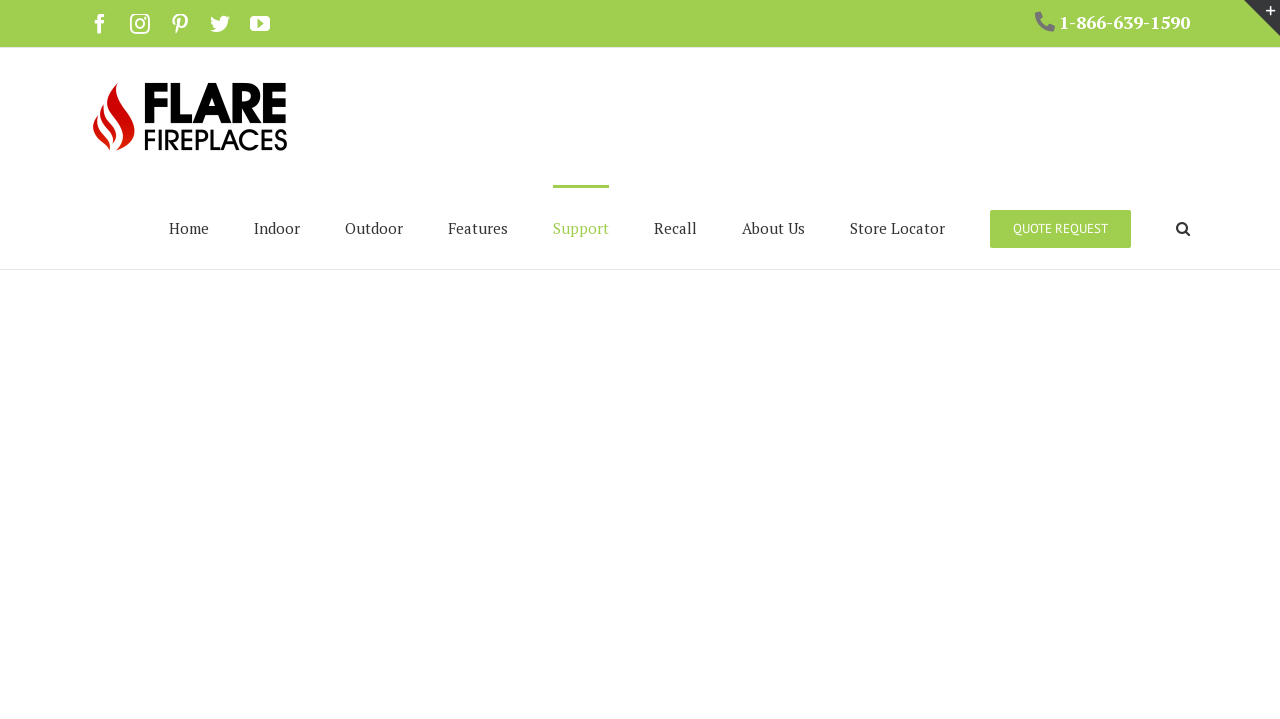Identify the bounding box coordinates of the clickable section necessary to follow the following instruction: "Go to Home page". The coordinates should be presented as four float numbers from 0 to 1, i.e., [left, top, right, bottom].

[0.132, 0.257, 0.163, 0.374]